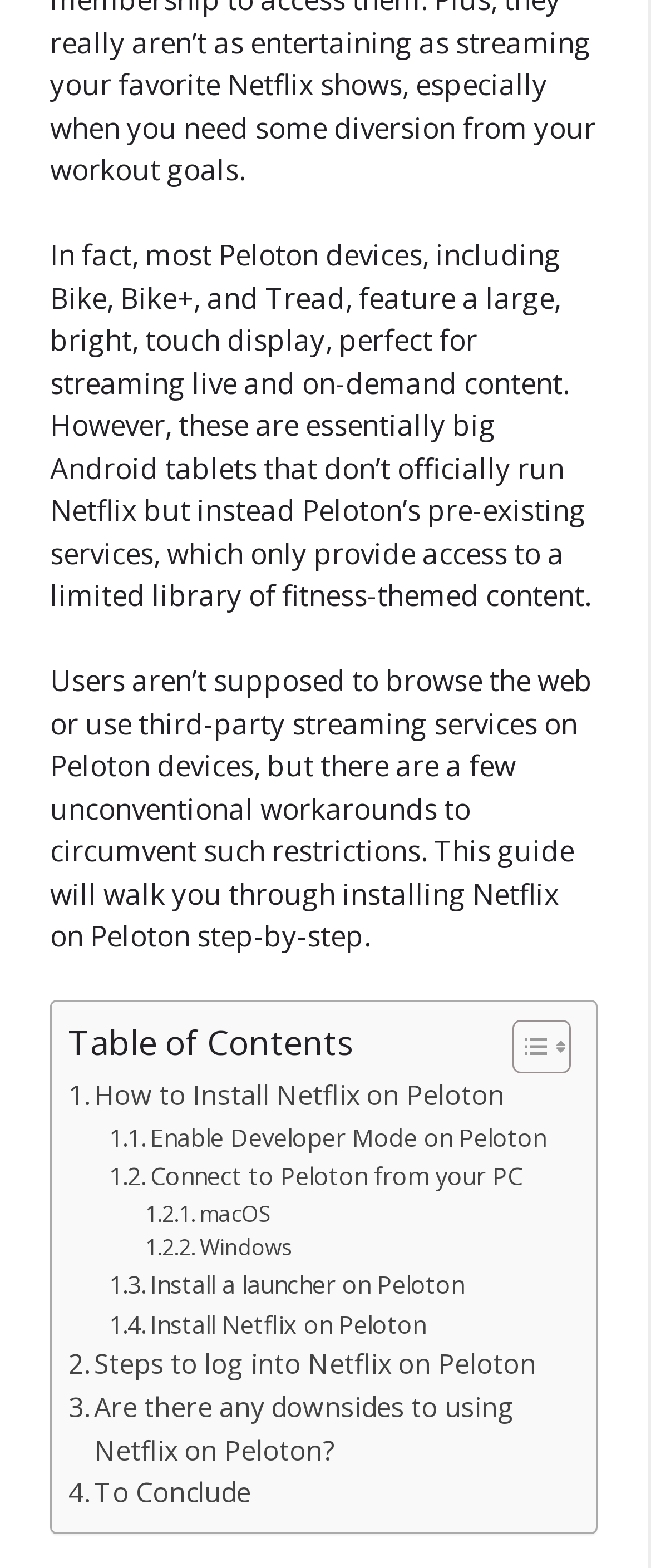Please locate the bounding box coordinates for the element that should be clicked to achieve the following instruction: "Toggle Table of Content". Ensure the coordinates are given as four float numbers between 0 and 1, i.e., [left, top, right, bottom].

[0.749, 0.65, 0.864, 0.686]